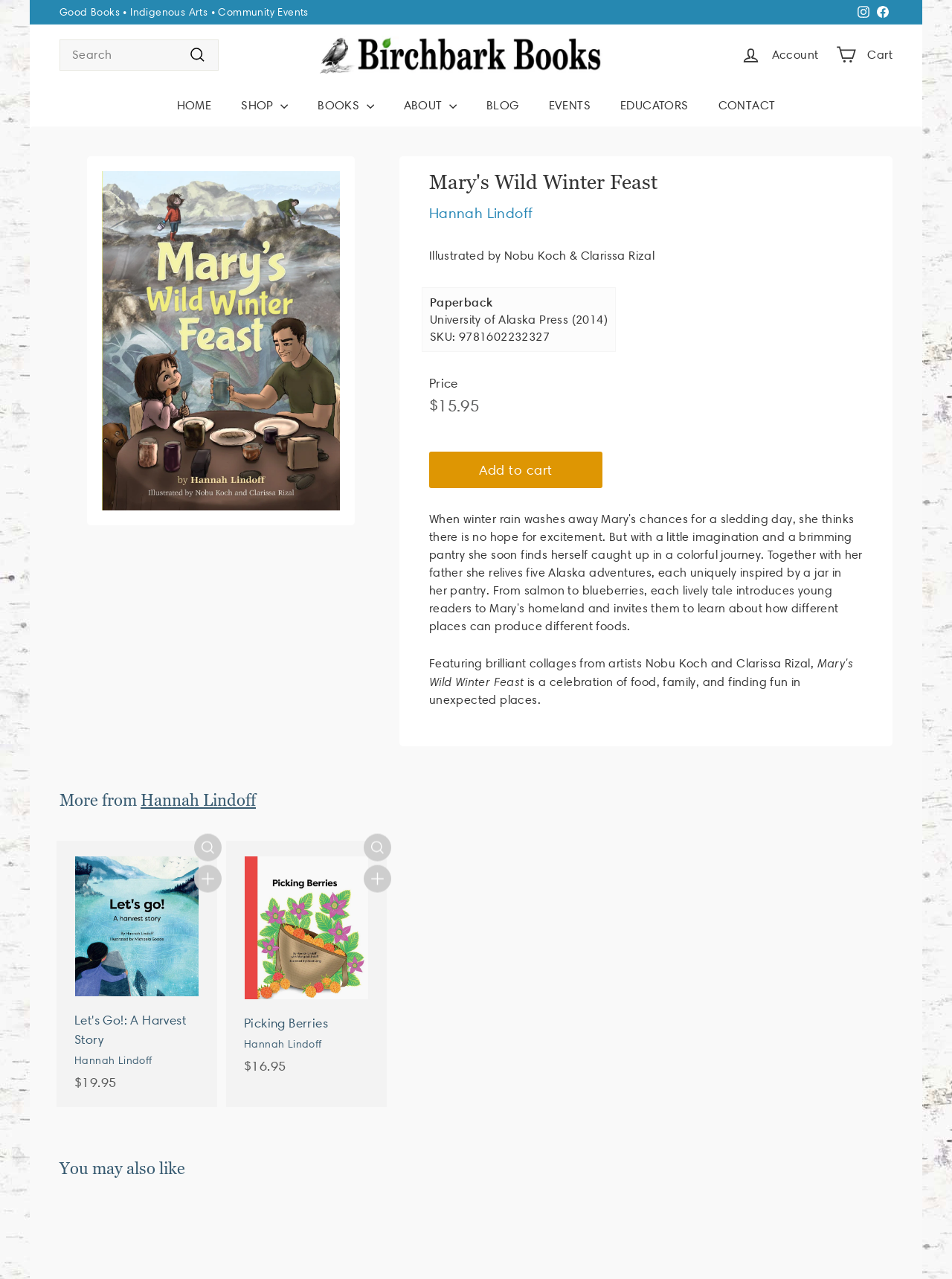Identify the bounding box coordinates of the element to click to follow this instruction: 'Search for a book'. Ensure the coordinates are four float values between 0 and 1, provided as [left, top, right, bottom].

[0.062, 0.031, 0.23, 0.055]